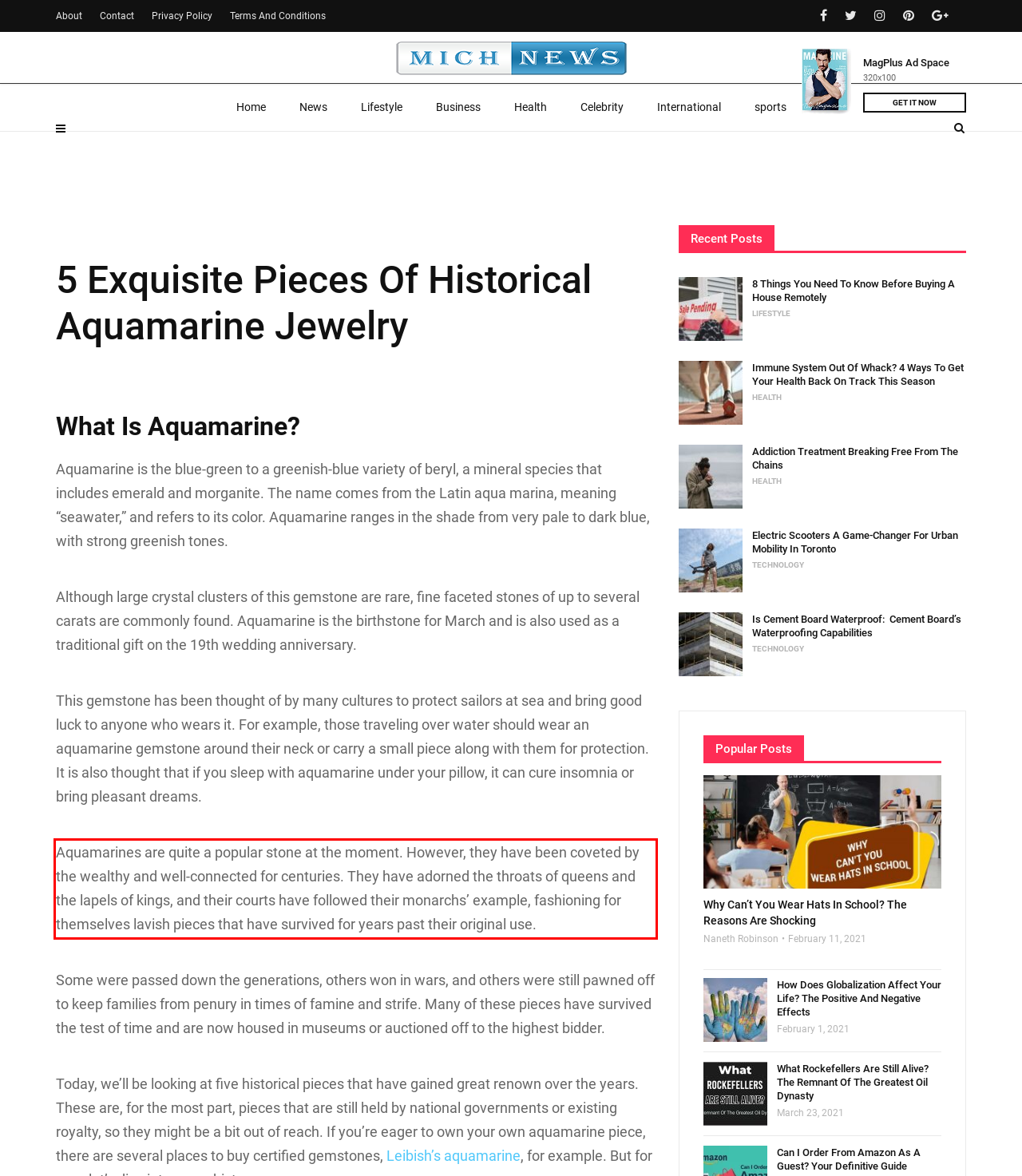Please perform OCR on the UI element surrounded by the red bounding box in the given webpage screenshot and extract its text content.

Aquamarines are quite a popular stone at the moment. However, they have been coveted by the wealthy and well-connected for centuries. They have adorned the throats of queens and the lapels of kings, and their courts have followed their monarchs’ example, fashioning for themselves lavish pieces that have survived for years past their original use.